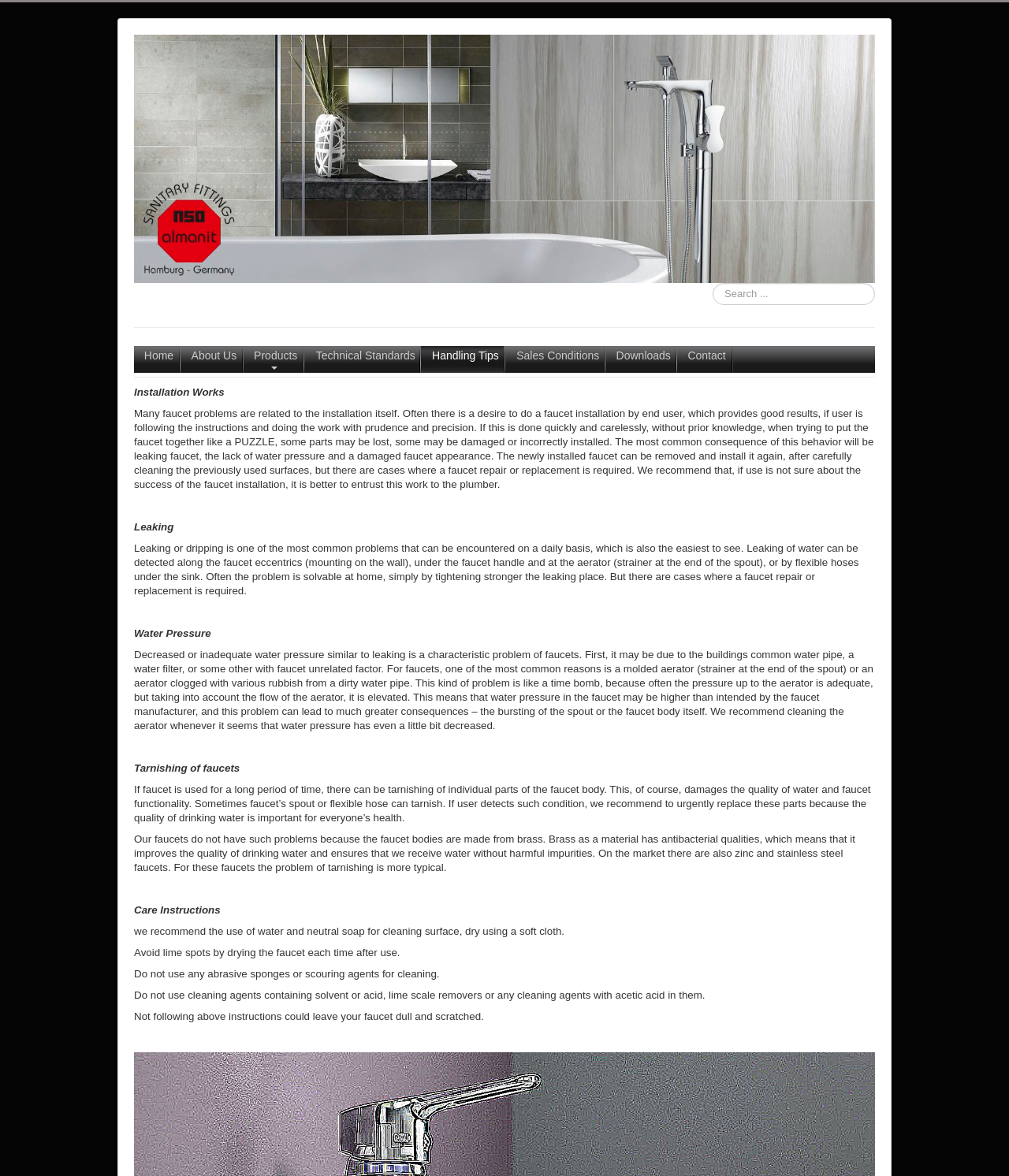Can you specify the bounding box coordinates of the area that needs to be clicked to fulfill the following instruction: "visit Almanit sanitary fittings website"?

[0.133, 0.029, 0.867, 0.24]